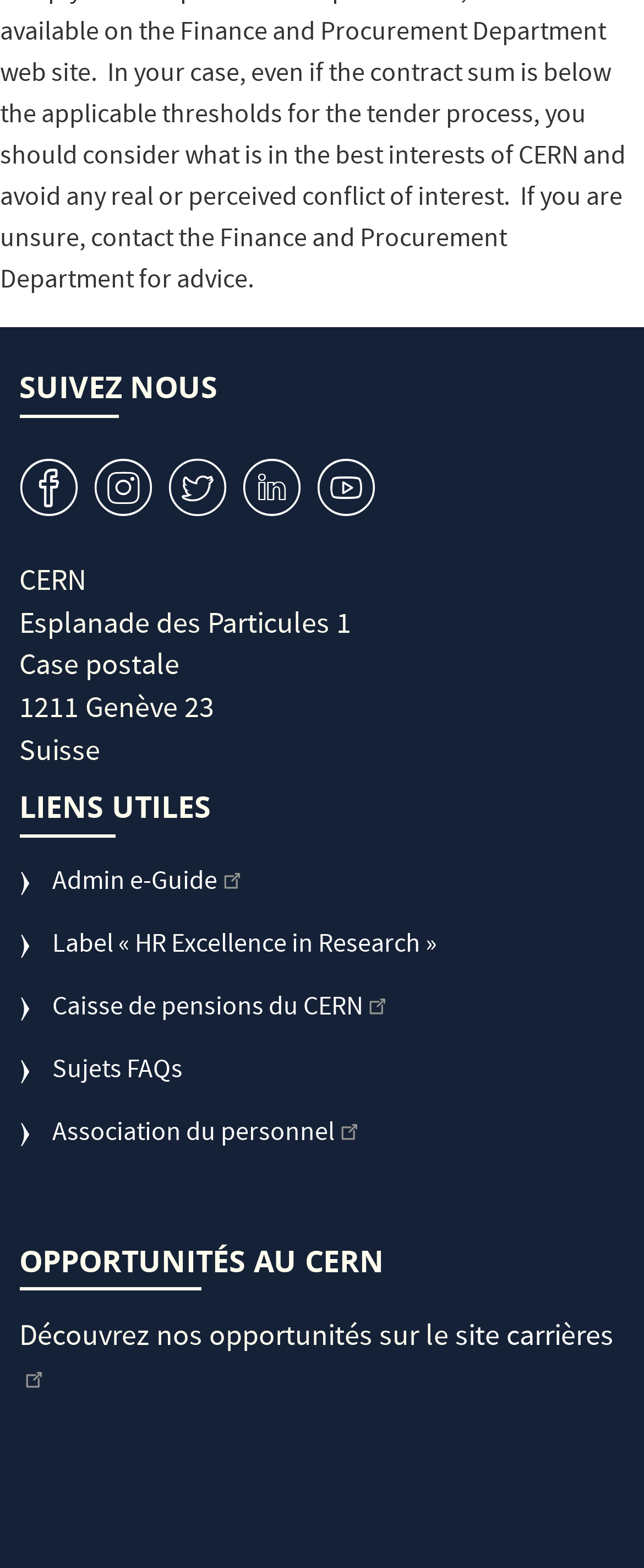Please locate the bounding box coordinates of the element's region that needs to be clicked to follow the instruction: "Visit the CERN careers website". The bounding box coordinates should be provided as four float numbers between 0 and 1, i.e., [left, top, right, bottom].

[0.03, 0.84, 0.953, 0.896]